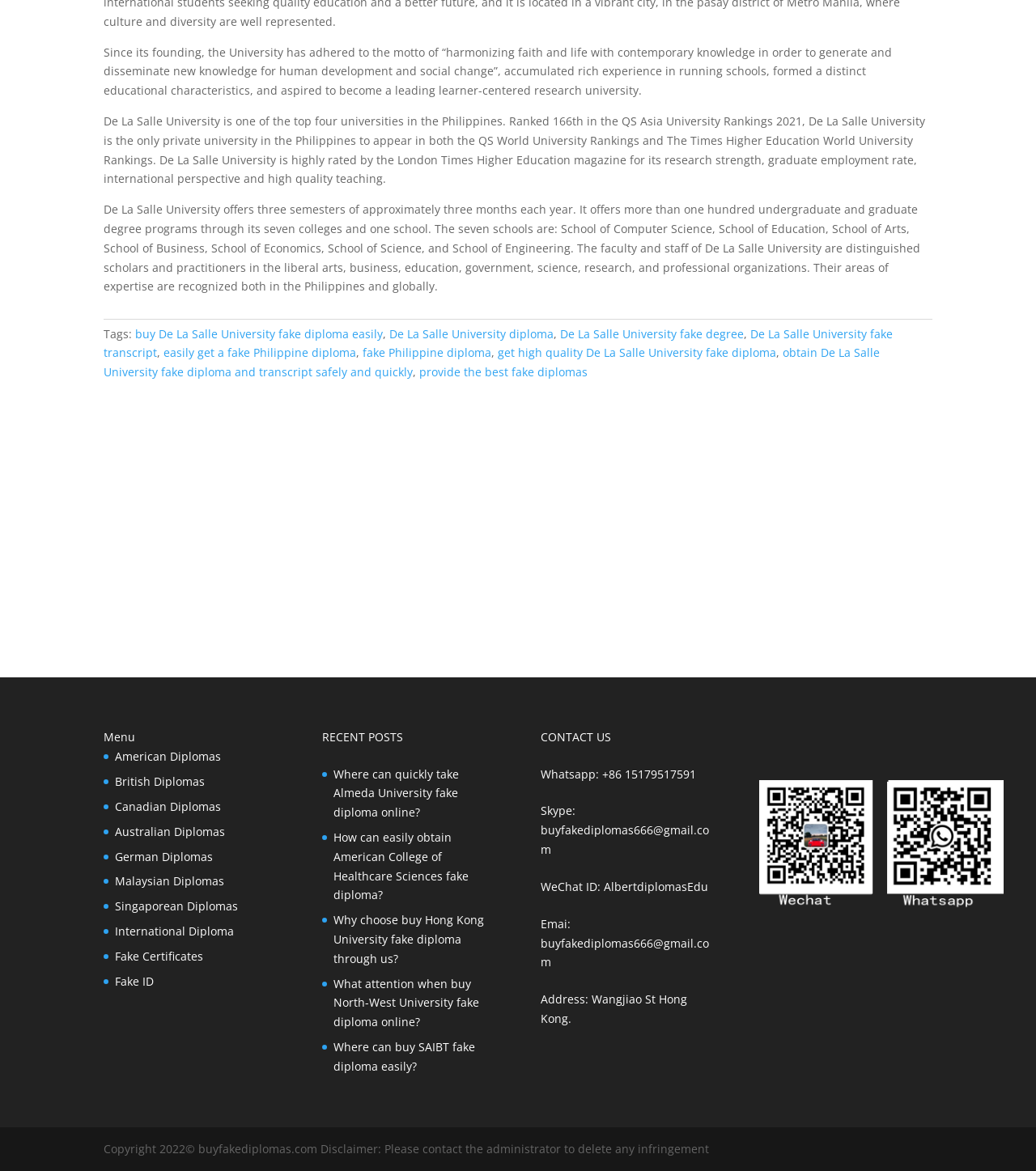Please locate the bounding box coordinates of the element that needs to be clicked to achieve the following instruction: "get high quality De La Salle University fake diploma". The coordinates should be four float numbers between 0 and 1, i.e., [left, top, right, bottom].

[0.48, 0.295, 0.749, 0.308]